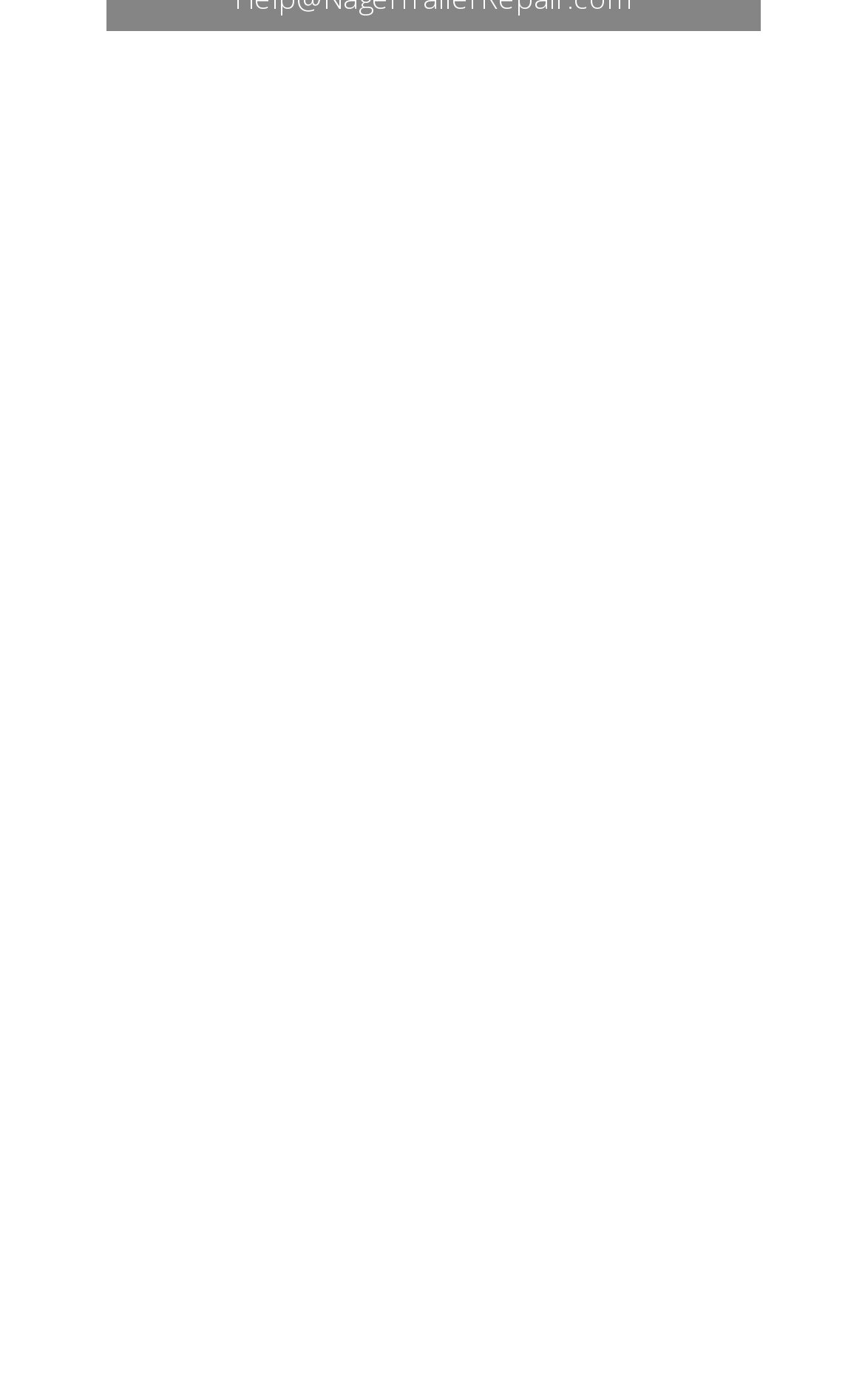How many sections are there on the webpage? From the image, respond with a single word or brief phrase.

3